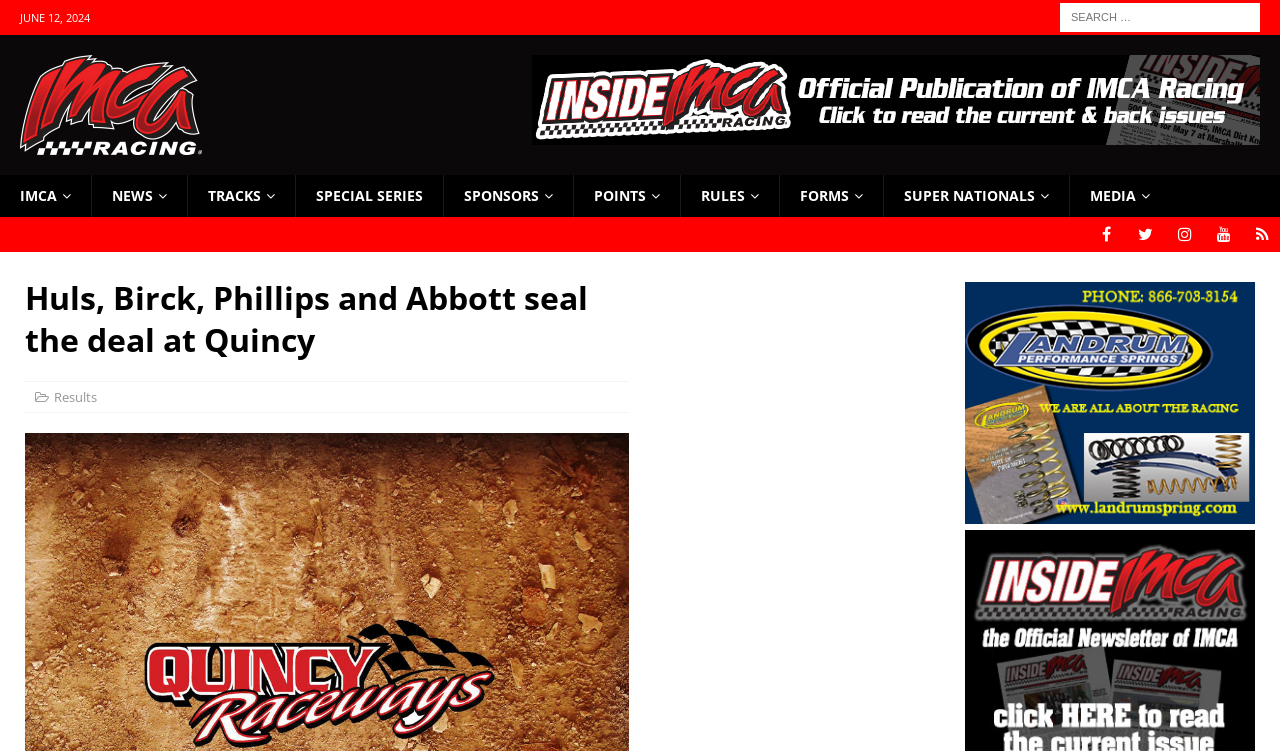Using the format (top-left x, top-left y, bottom-right x, bottom-right y), provide the bounding box coordinates for the described UI element. All values should be floating point numbers between 0 and 1: Super Nationals

[0.69, 0.233, 0.835, 0.289]